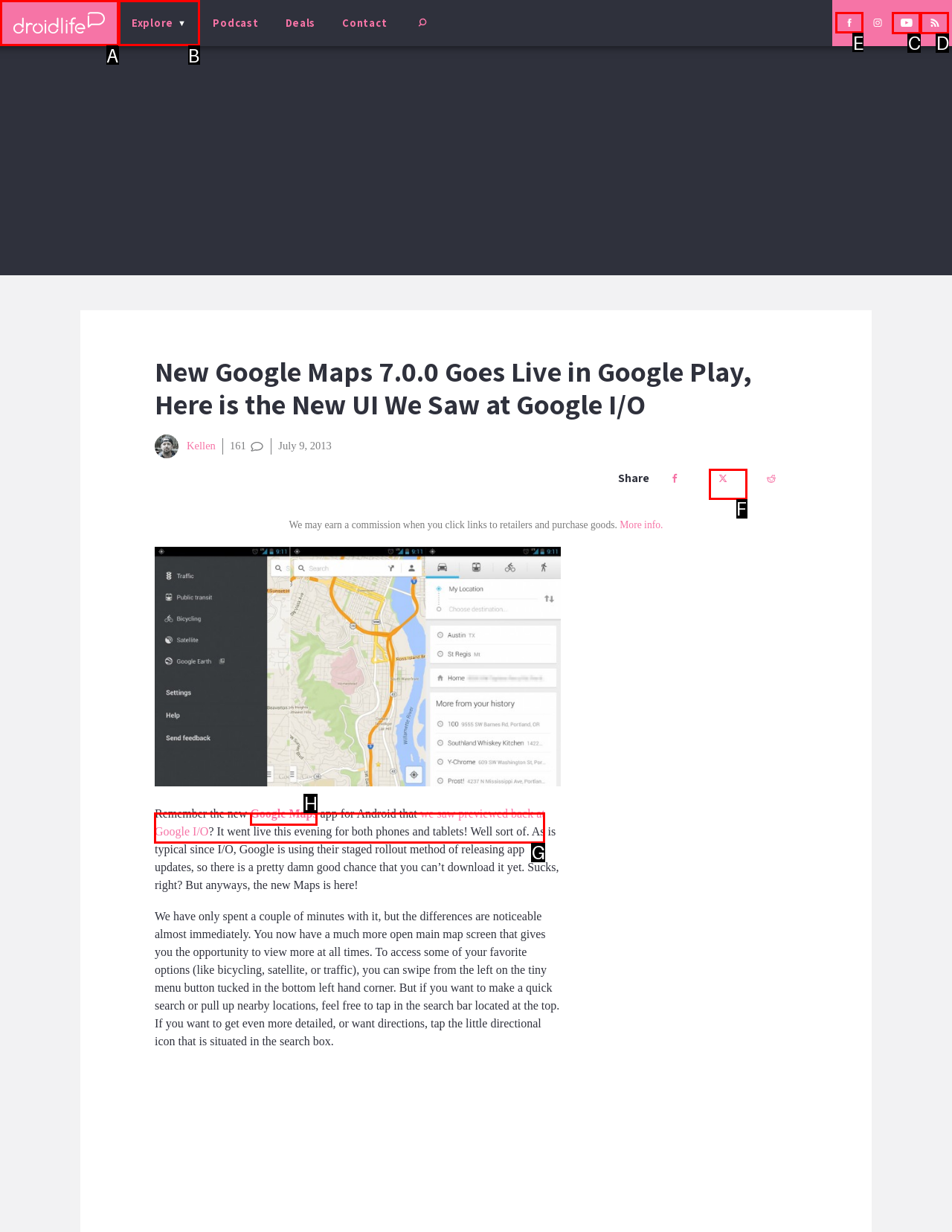Identify the correct UI element to click on to achieve the task: Visit Droid Life on Facebook. Provide the letter of the appropriate element directly from the available choices.

E